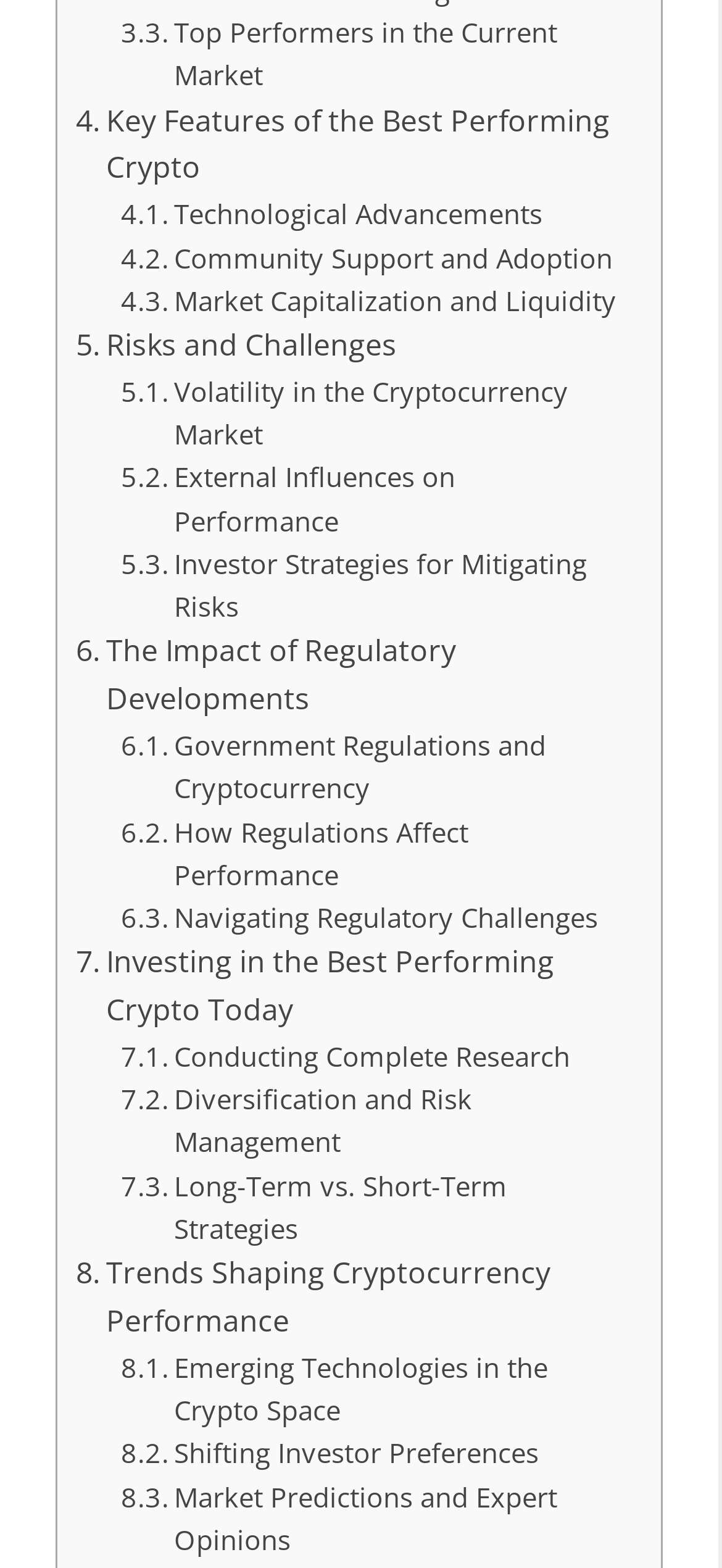Are there any links related to investment strategies?
Answer with a single word or short phrase according to what you see in the image.

Yes